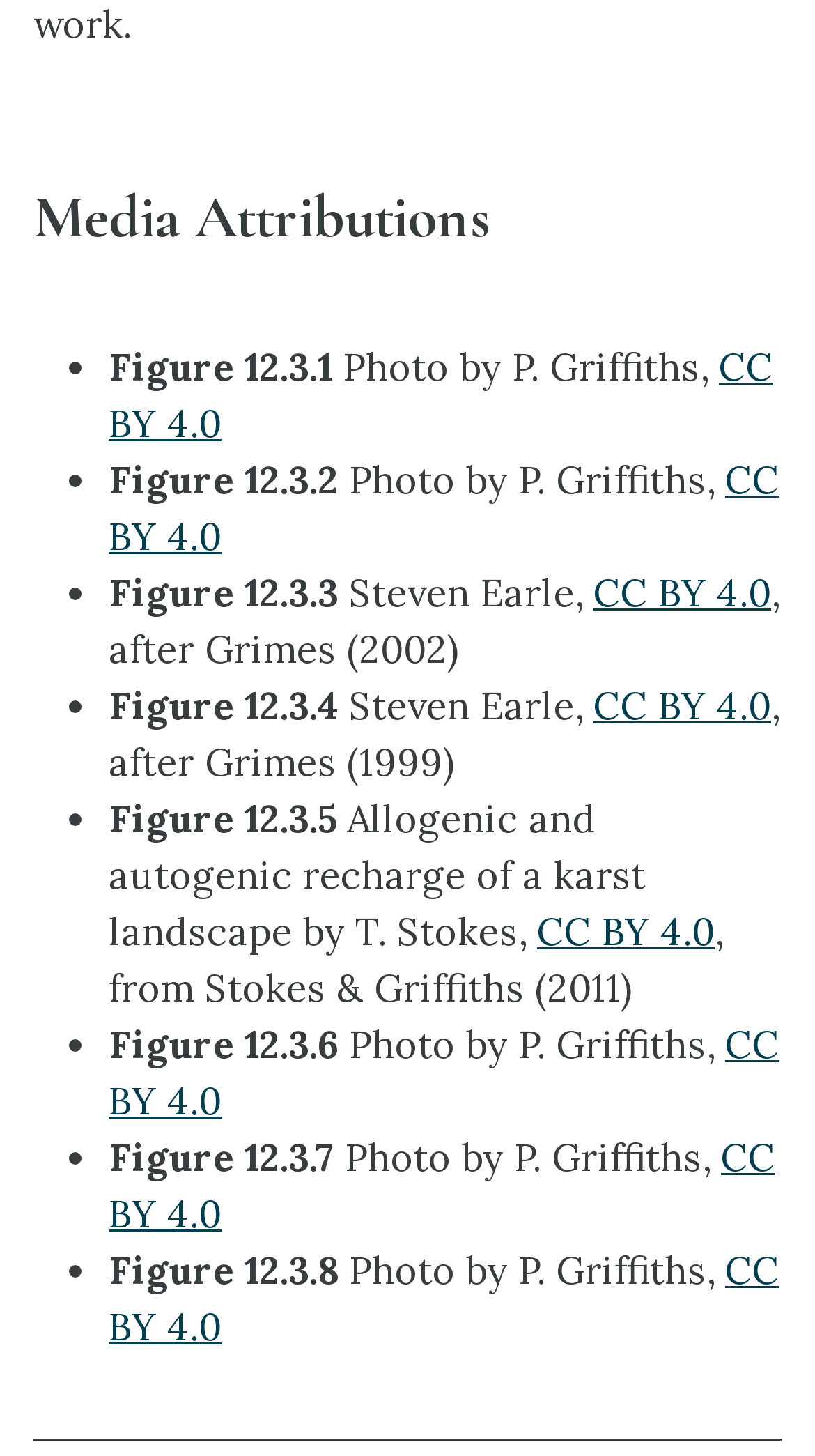Please identify the bounding box coordinates of the element that needs to be clicked to perform the following instruction: "Check Pricing".

None